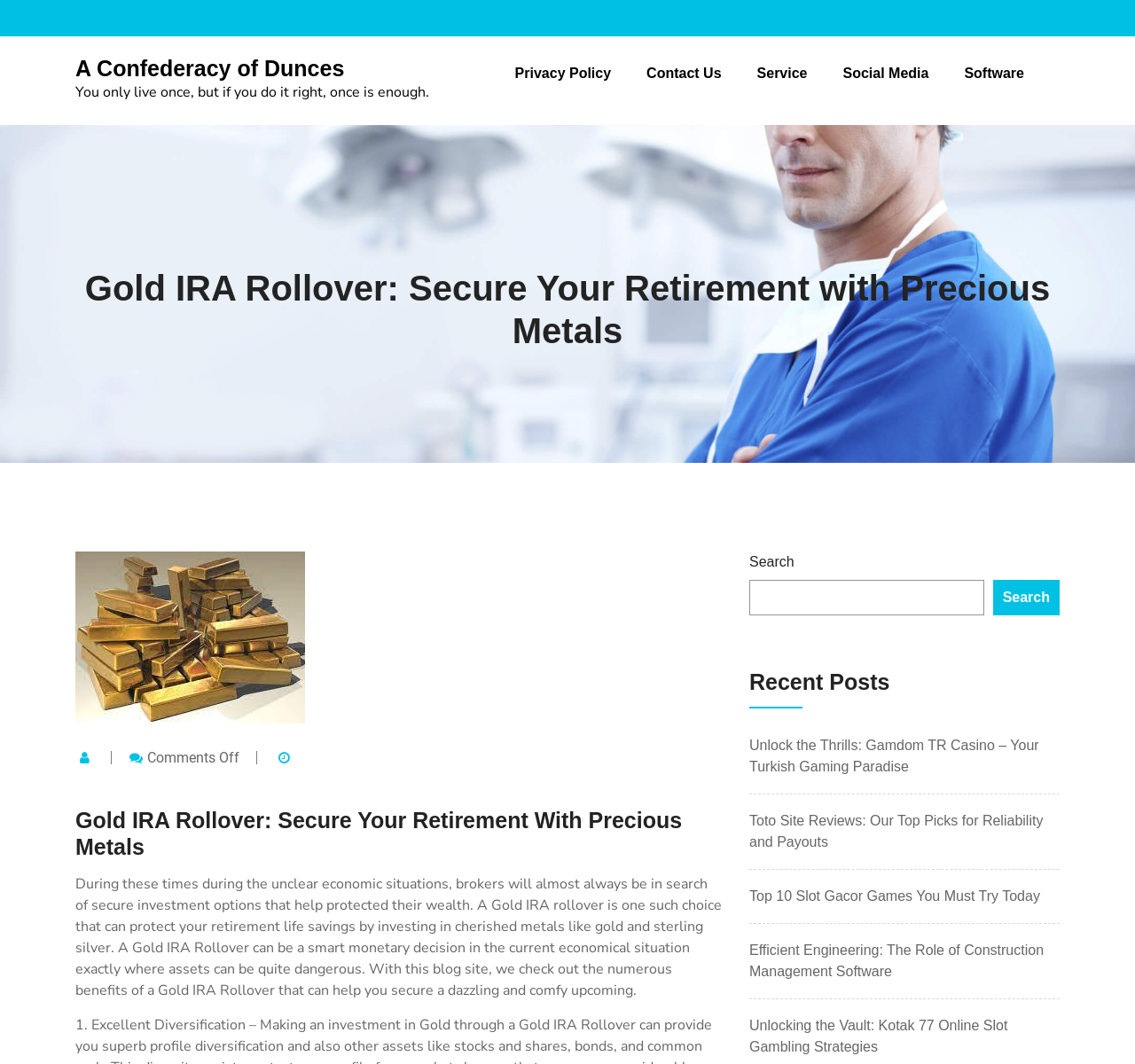Please extract the webpage's main title and generate its text content.

A Confederacy of Dunces